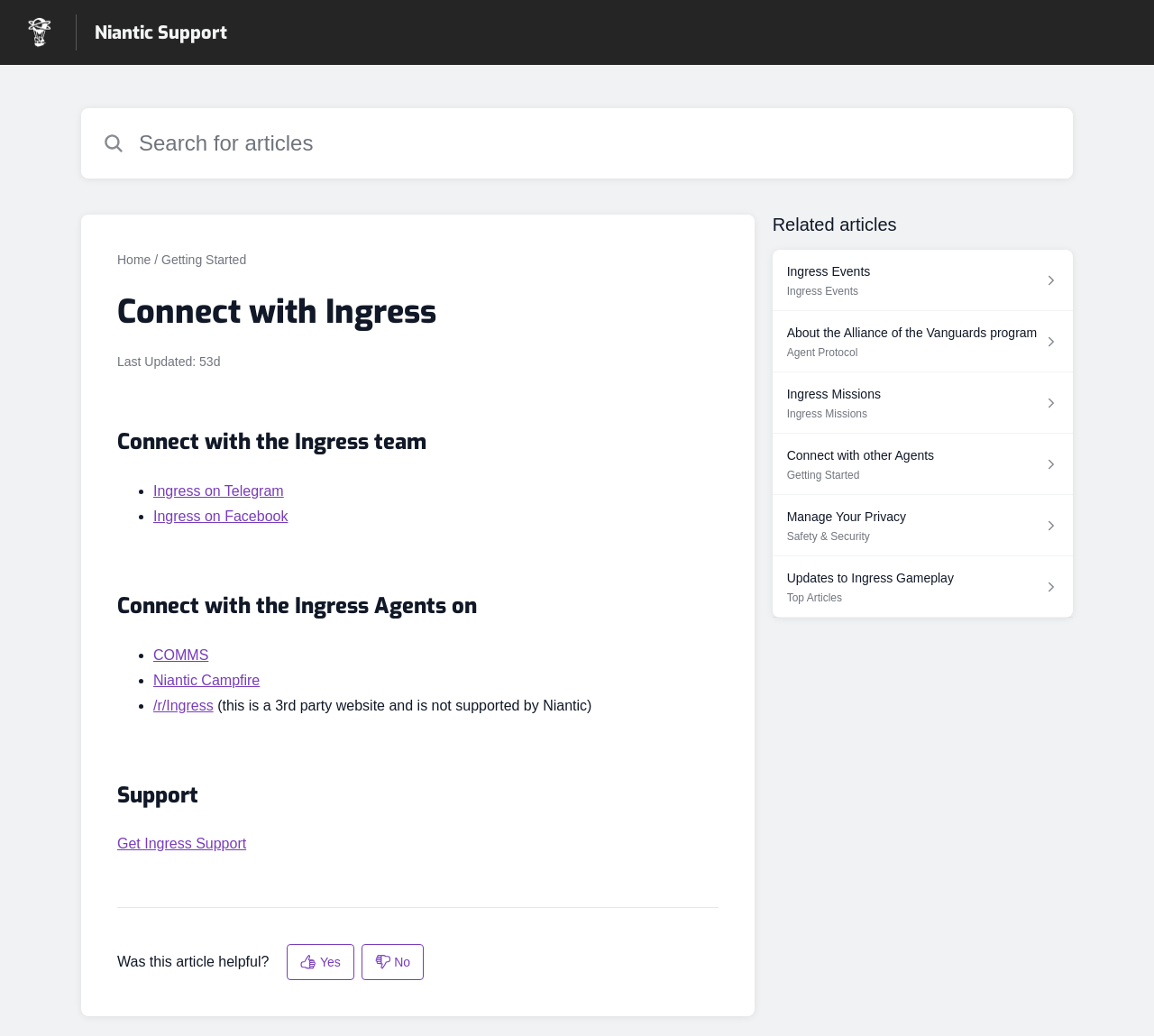How many social media platforms are listed to connect with Ingress?
Based on the screenshot, give a detailed explanation to answer the question.

I counted the number of links listed under the heading 'Connect with the Ingress team', which are 'Ingress on Telegram' and 'Ingress on Facebook', so there are 2 social media platforms listed.